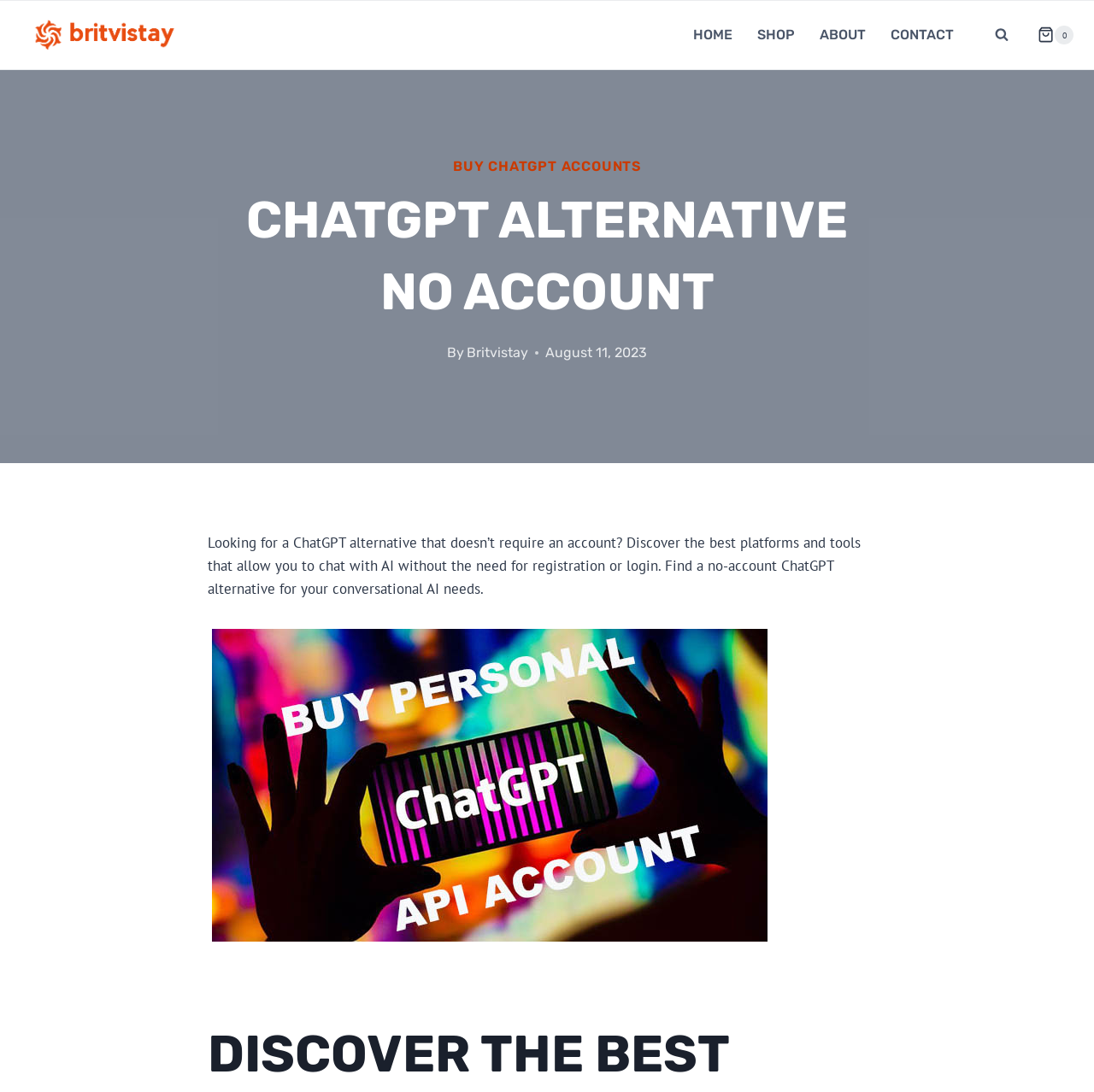Determine the bounding box for the described UI element: "alt="Britvistay"".

[0.019, 0.009, 0.175, 0.055]